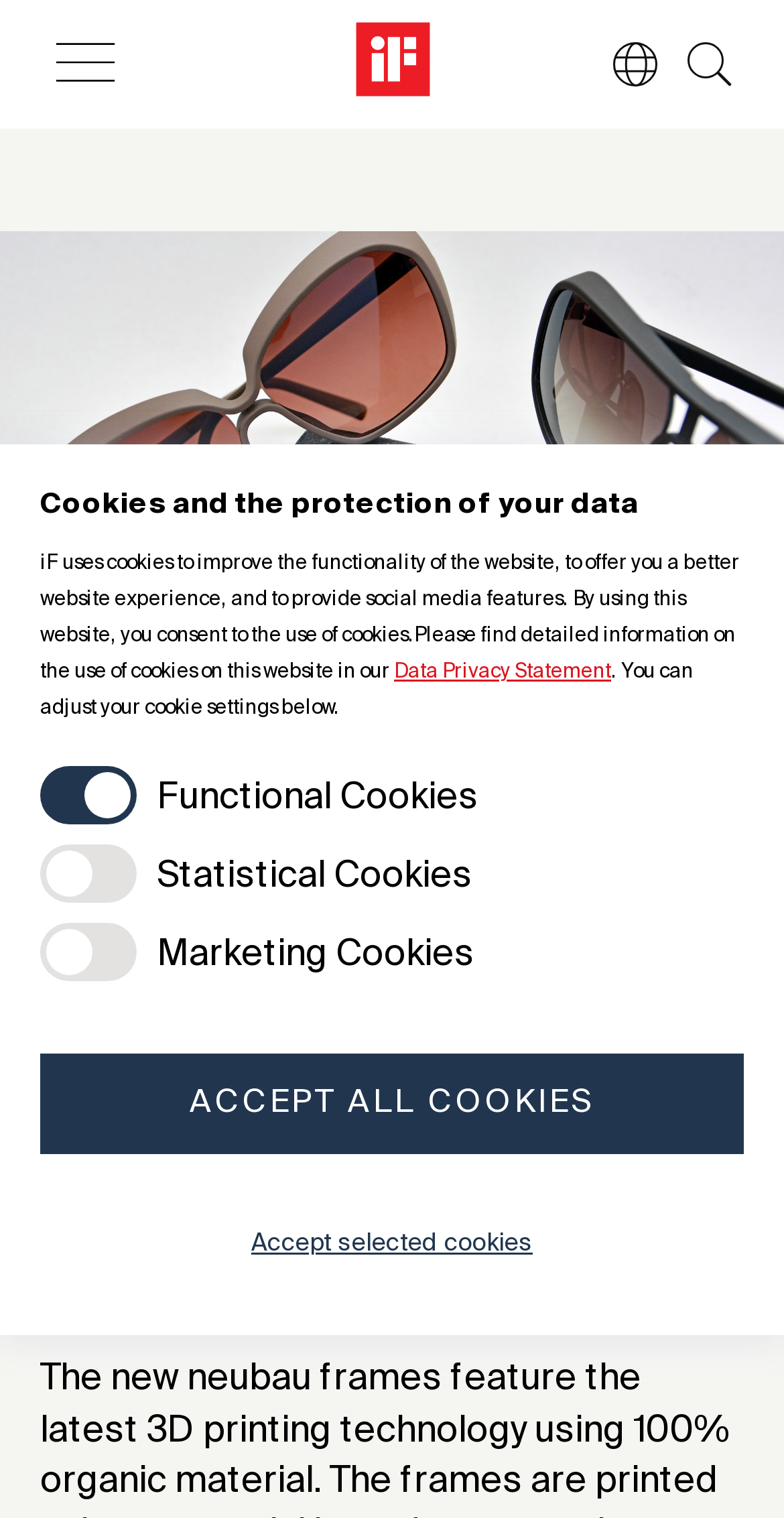Specify the bounding box coordinates of the element's region that should be clicked to achieve the following instruction: "View 'Eyewear' page". The bounding box coordinates consist of four float numbers between 0 and 1, in the format [left, top, right, bottom].

[0.282, 0.511, 0.518, 0.58]